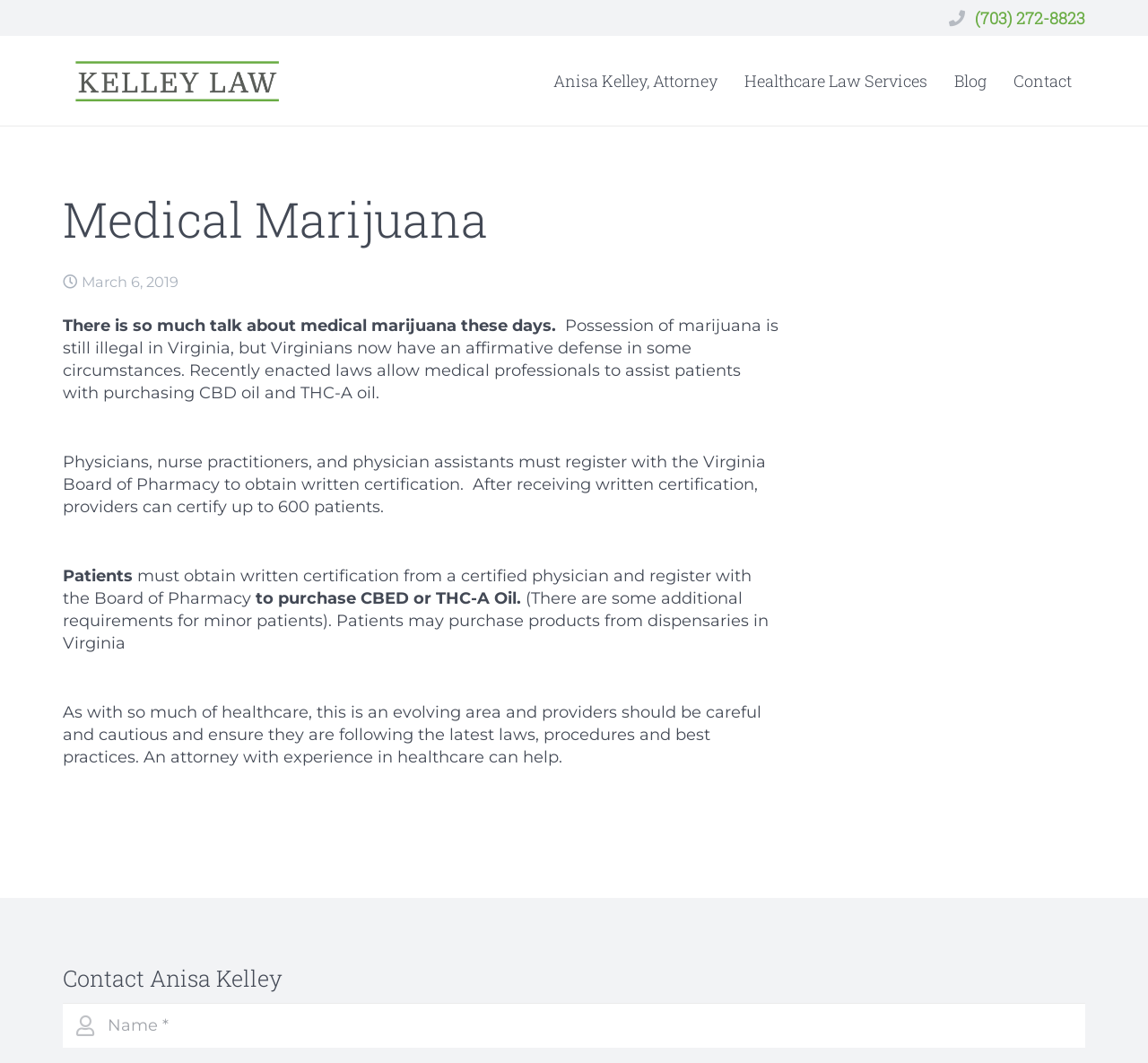Find and provide the bounding box coordinates for the UI element described with: "Contact".

[0.871, 0.055, 0.945, 0.097]